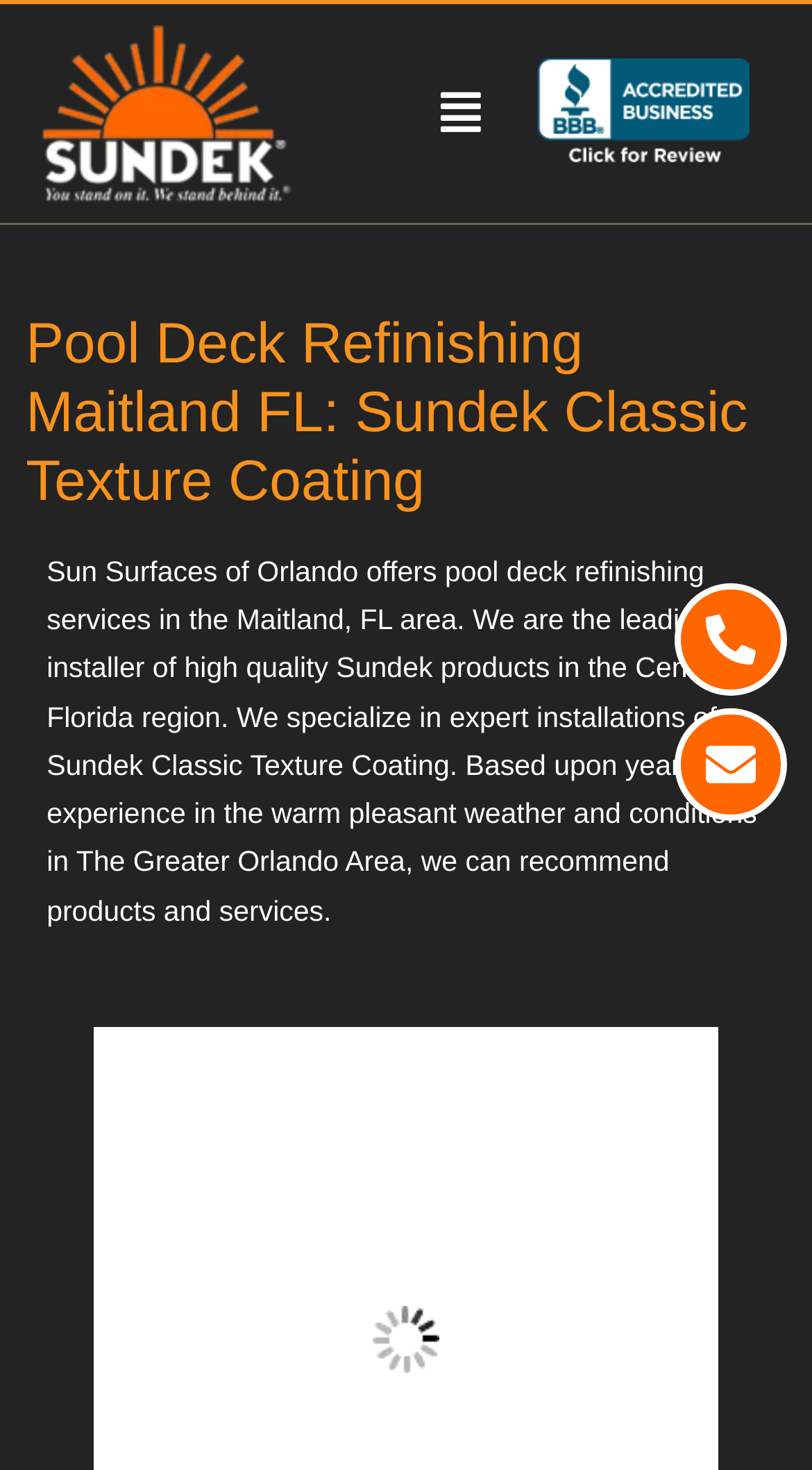Determine the main heading of the webpage and generate its text.

Pool Deck Refinishing Maitland FL: Sundek Classic Texture Coating